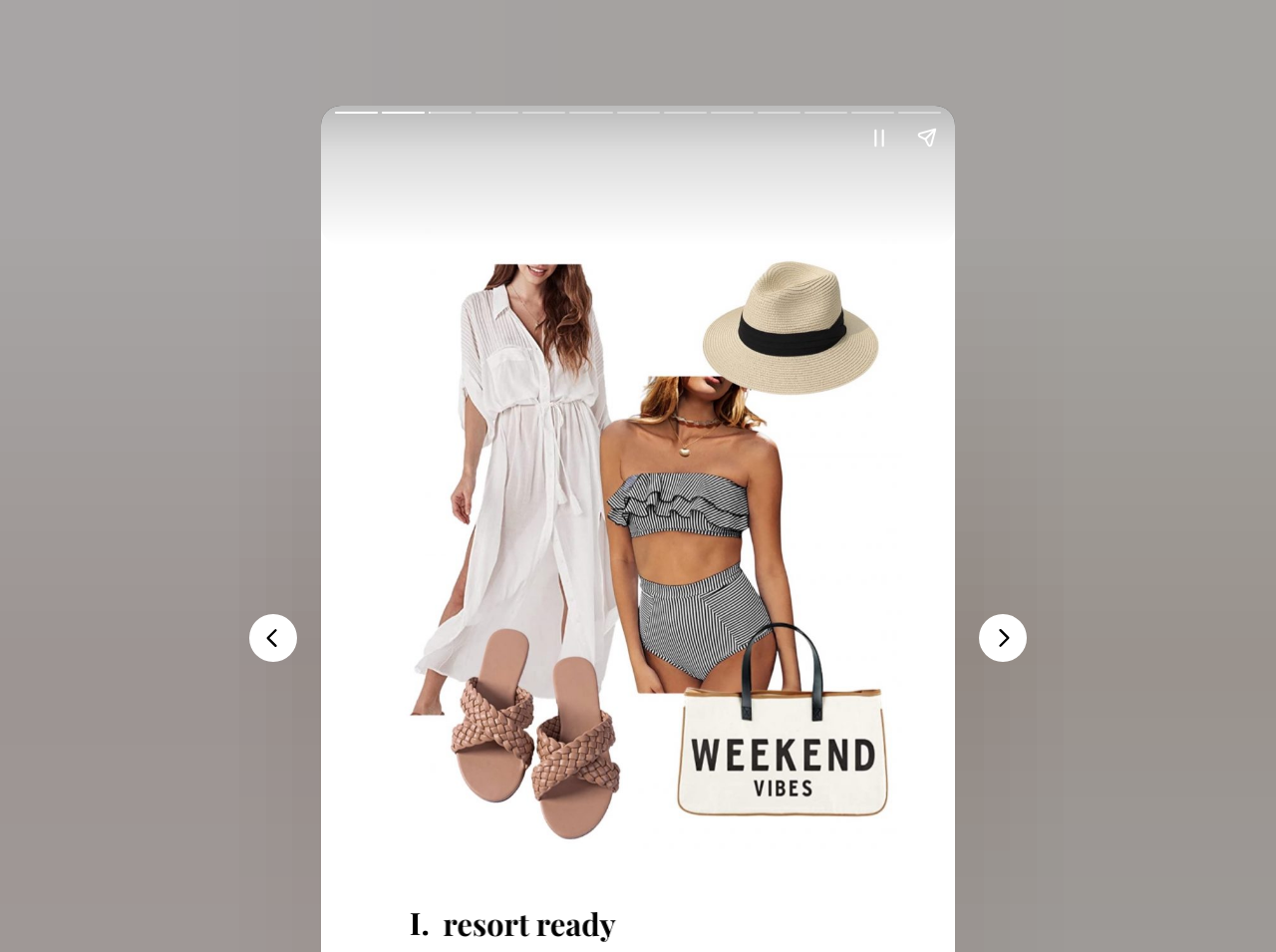Identify the bounding box of the UI element that matches this description: "aria-label="Share story"".

[0.708, 0.119, 0.745, 0.169]